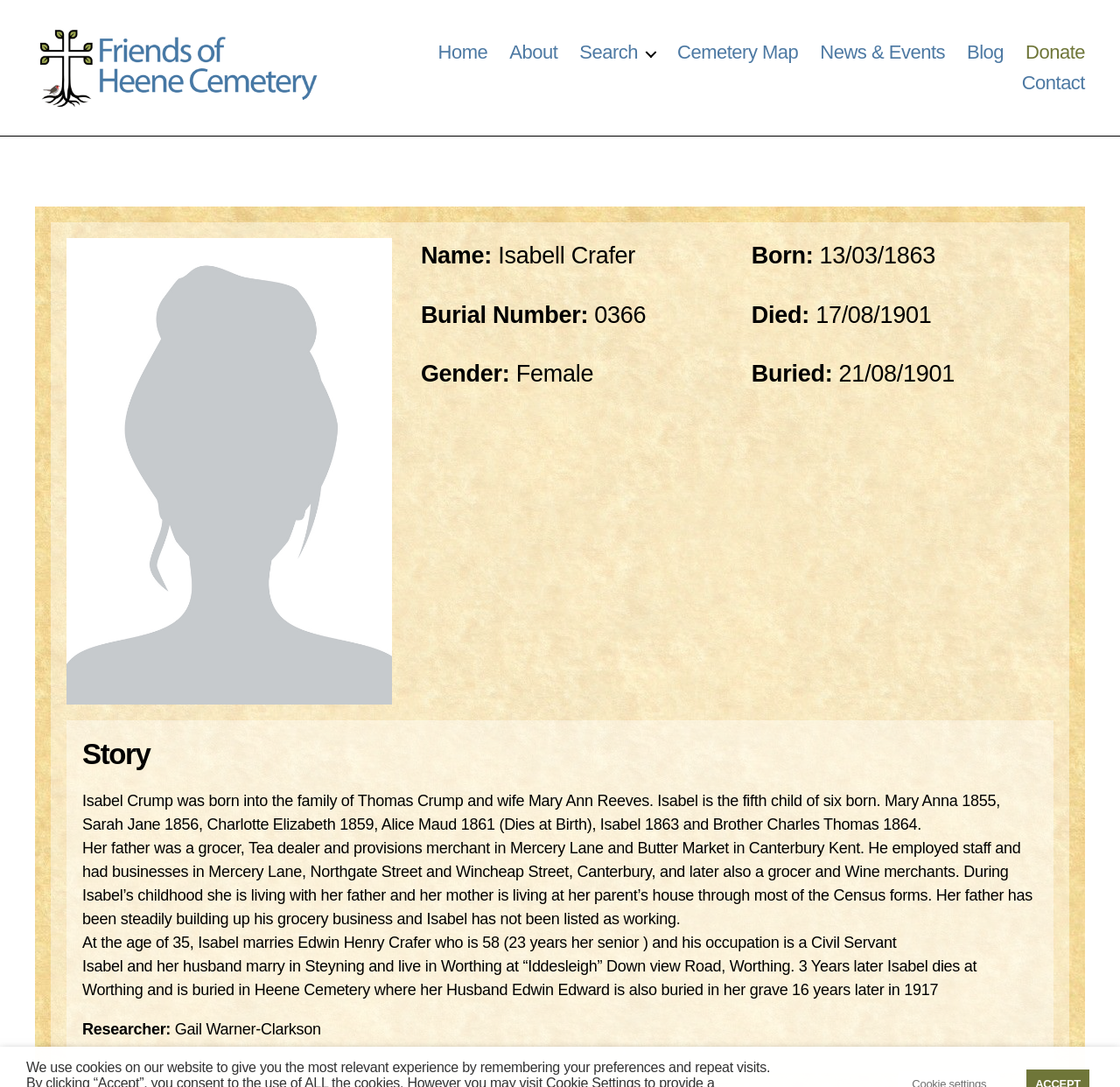Who is the researcher of Isabell Crafer's story?
Refer to the screenshot and deliver a thorough answer to the question presented.

I found the answer by looking at the section that displays the researcher's name, where it says 'Researcher: Gail Warner-Clarkson'.